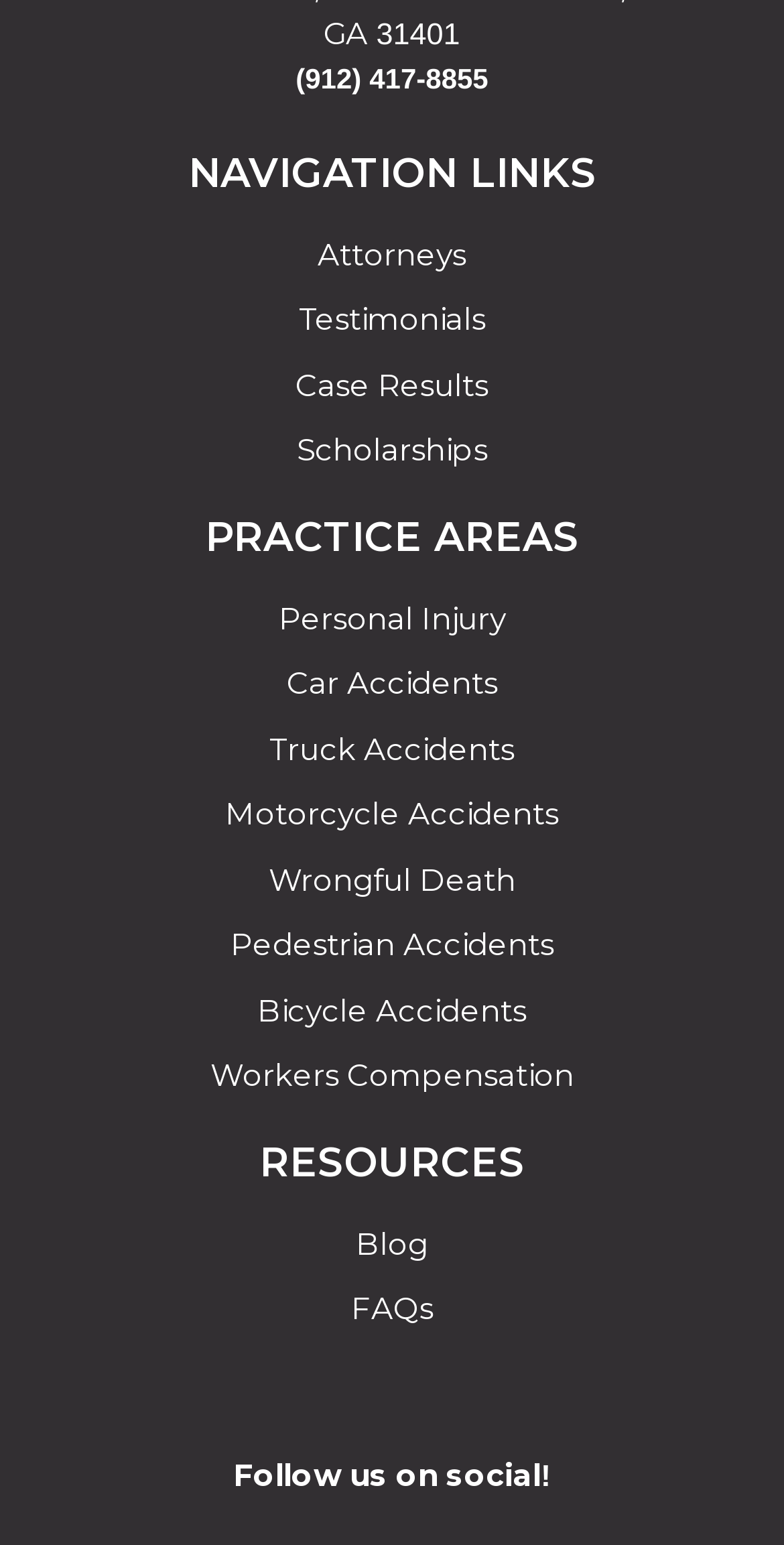How many practice areas are listed on the webpage?
We need a detailed and meticulous answer to the question.

I counted the number of links under the 'PRACTICE AREAS' section, which are 'Personal Injury', 'Car Accidents', 'Truck Accidents', 'Motorcycle Accidents', 'Wrongful Death', 'Pedestrian Accidents', 'Bicycle Accidents', and 'Workers Compensation'. There are 9 links in total.